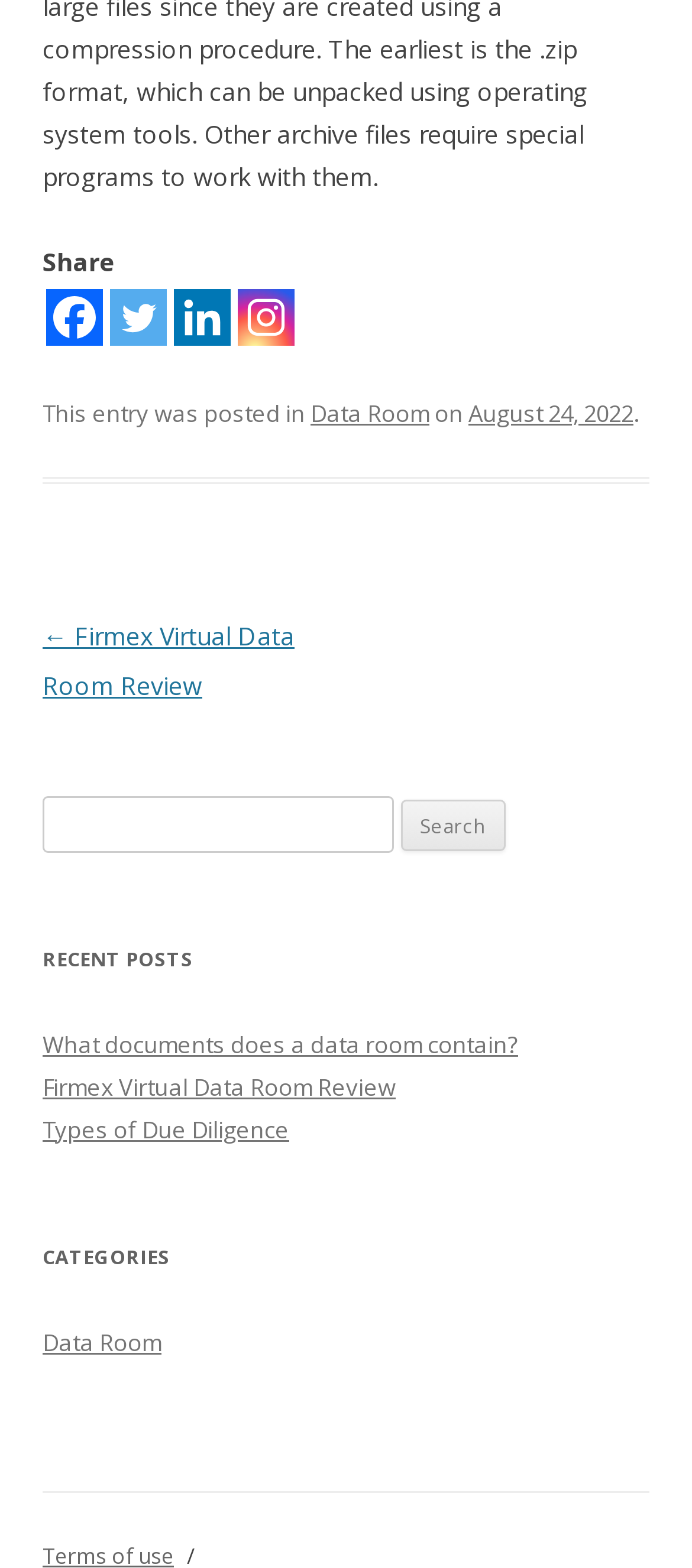What are the categories listed on the webpage?
Using the image, answer in one word or phrase.

Data Room